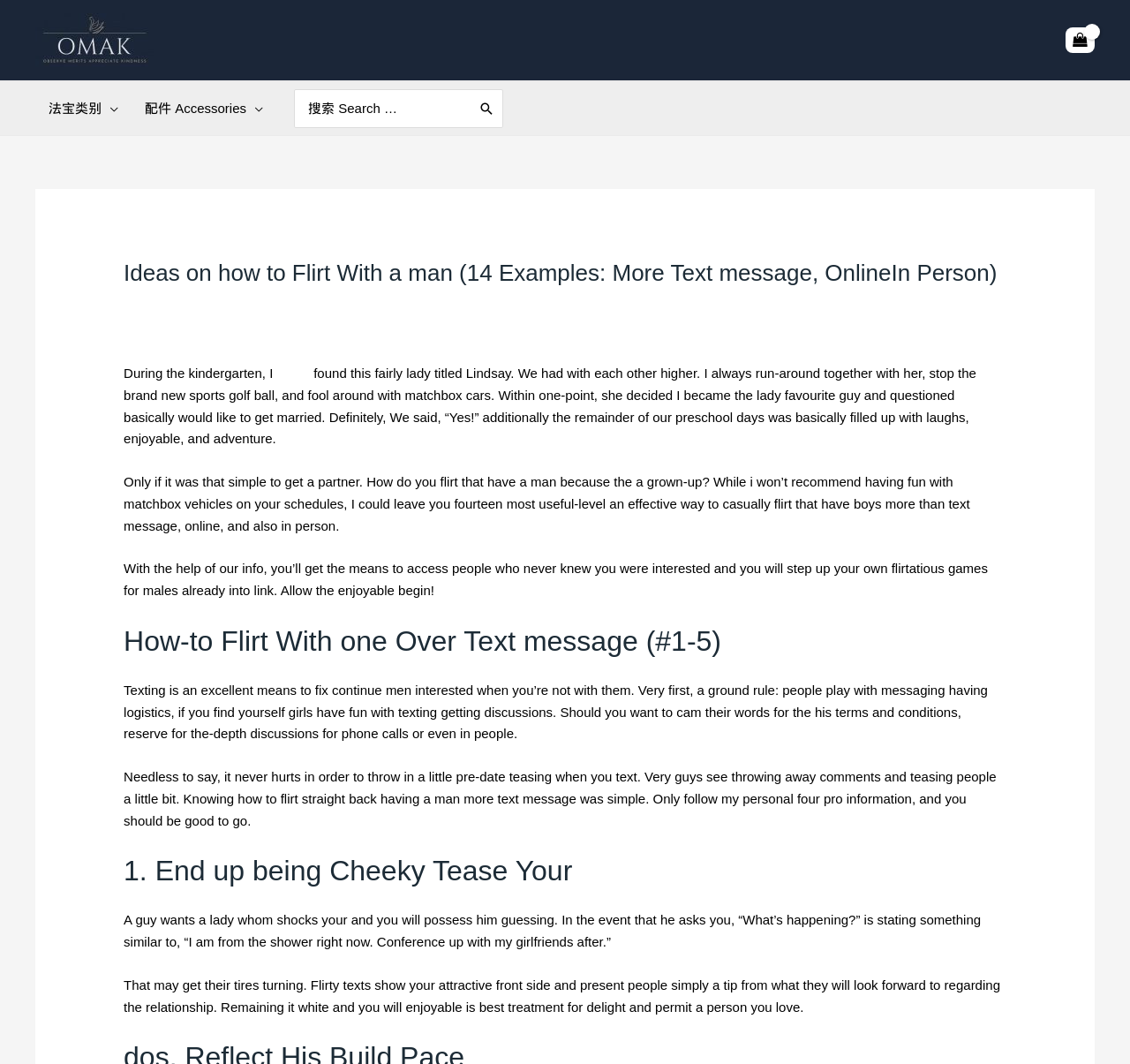What is the author's name?
Utilize the information in the image to give a detailed answer to the question.

The author's name is mentioned in the webpage's content, specifically in the sentence 'By Yu Xian'. The author is sharing their personal experience and providing advice on how to flirt with men.